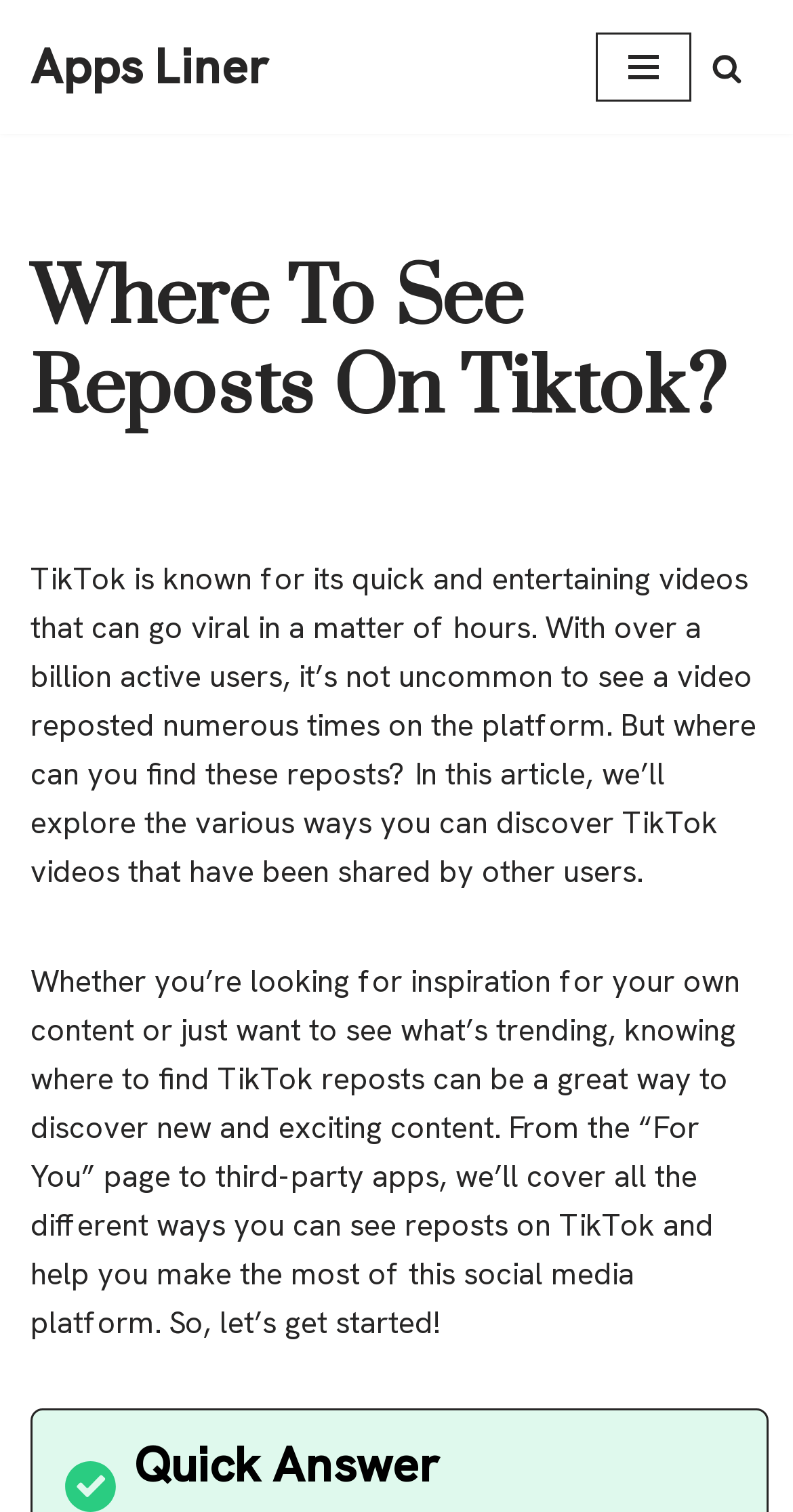Provide a brief response to the question below using one word or phrase:
What types of methods will the article cover to discover reposts?

Multiple methods